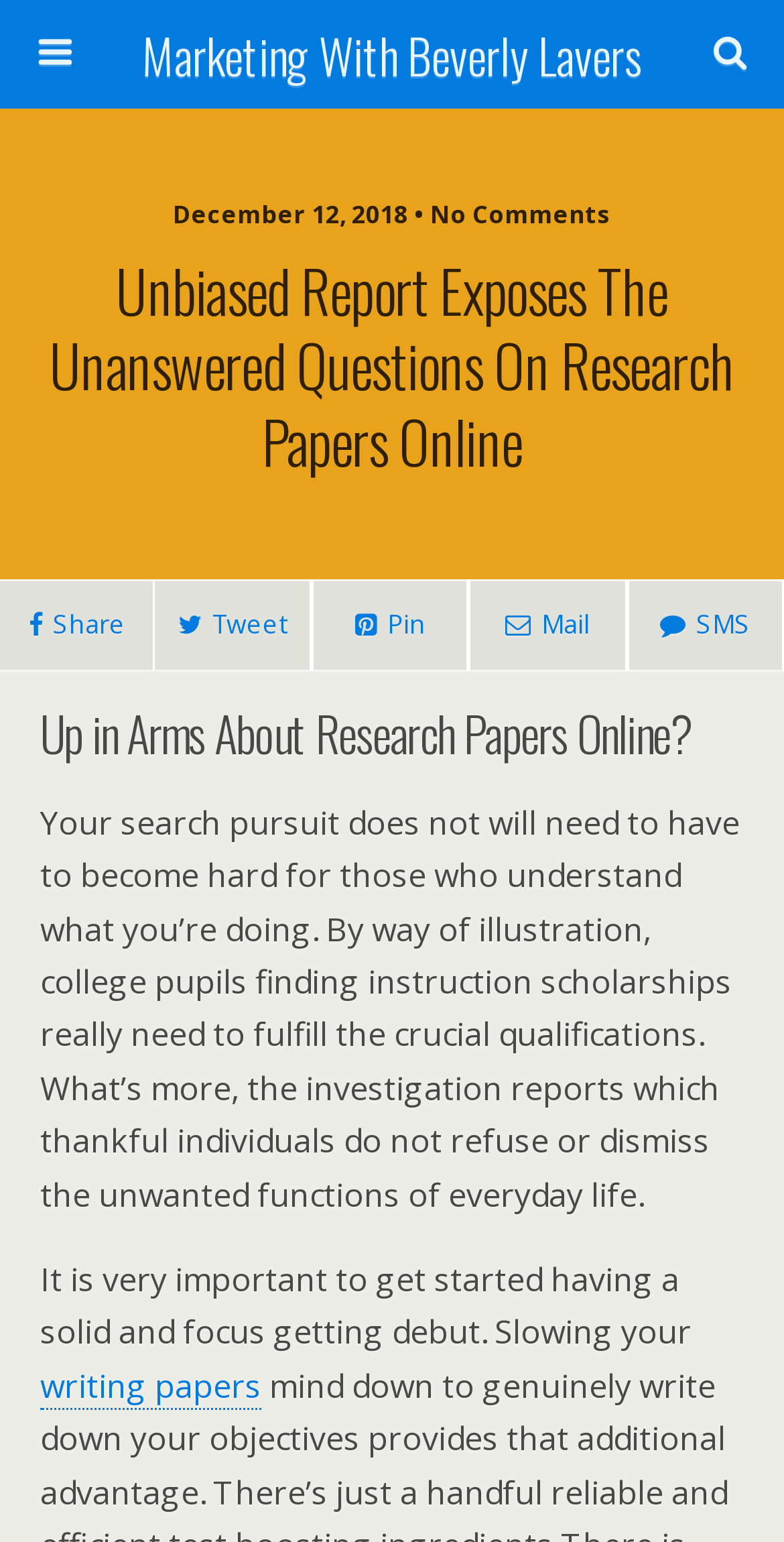Please determine the bounding box coordinates for the UI element described as: "name="submit" value="Search"".

[0.764, 0.077, 0.949, 0.112]